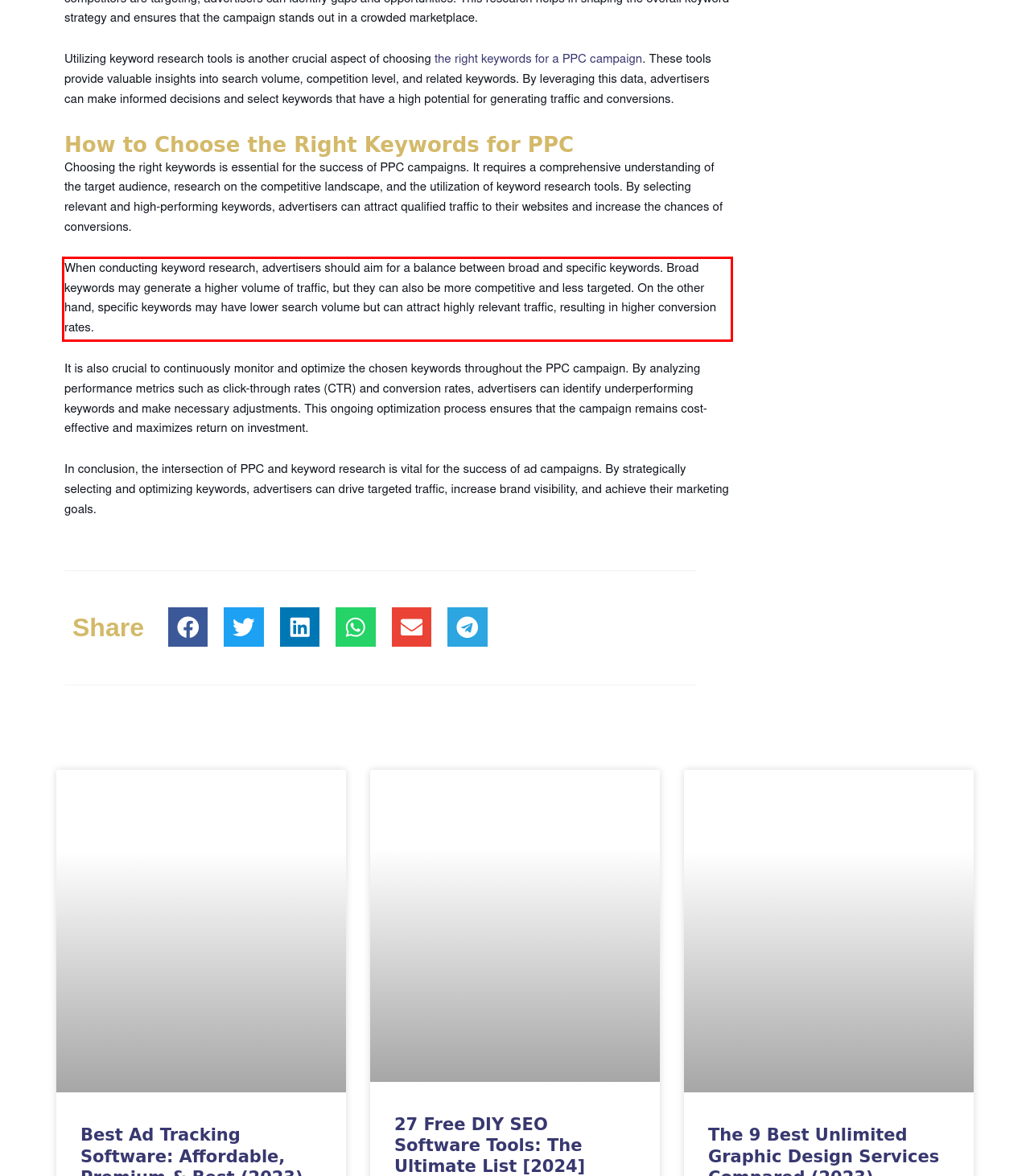Please identify and extract the text content from the UI element encased in a red bounding box on the provided webpage screenshot.

When conducting keyword research, advertisers should aim for a balance between broad and specific keywords. Broad keywords may generate a higher volume of traffic, but they can also be more competitive and less targeted. On the other hand, specific keywords may have lower search volume but can attract highly relevant traffic, resulting in higher conversion rates.